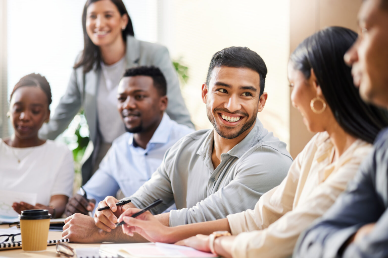Based on the image, please respond to the question with as much detail as possible:
What is on the table?

The table is adorned with various items, including notebooks, pens, and a coffee cup, indicating a professional environment conducive to teamwork and collaboration.